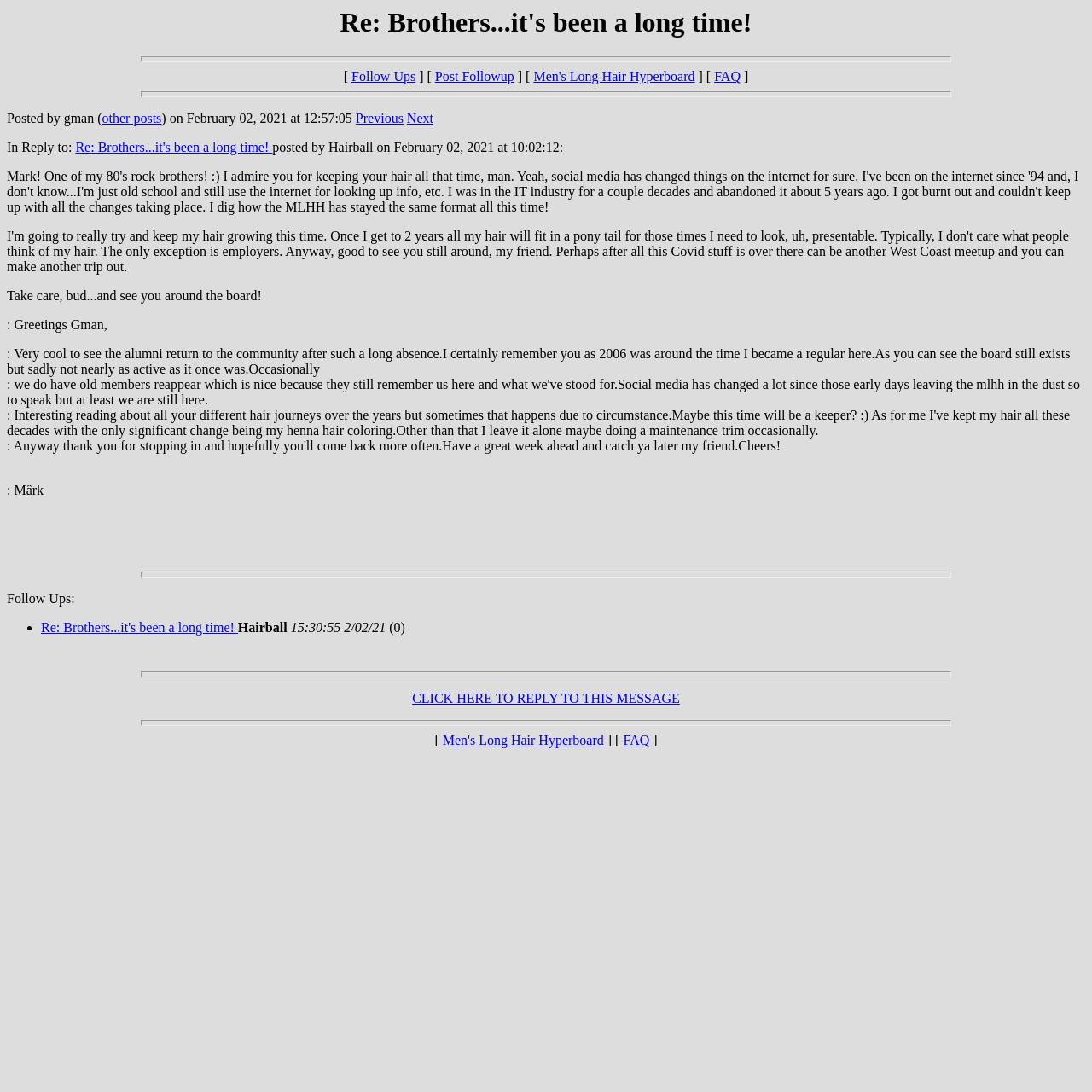What is the date of the post?
Give a detailed response to the question by analyzing the screenshot.

The answer can be found by looking at the text 'Posted by gman (' on February 02, 2021 at 12:57:05' which indicates that the date of the post is February 02, 2021.